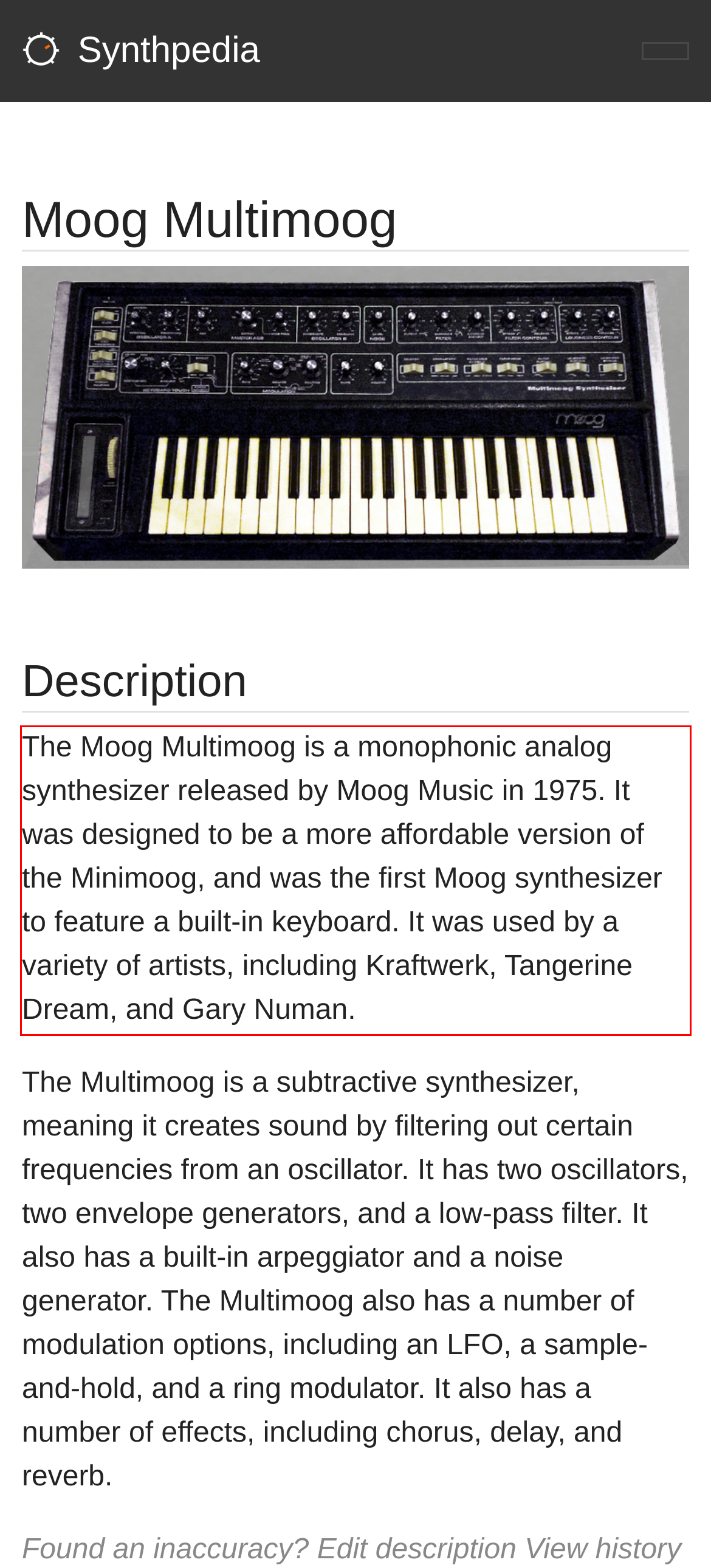In the given screenshot, locate the red bounding box and extract the text content from within it.

The Moog Multimoog is a monophonic analog synthesizer released by Moog Music in 1975. It was designed to be a more affordable version of the Minimoog, and was the first Moog synthesizer to feature a built-in keyboard. It was used by a variety of artists, including Kraftwerk, Tangerine Dream, and Gary Numan.